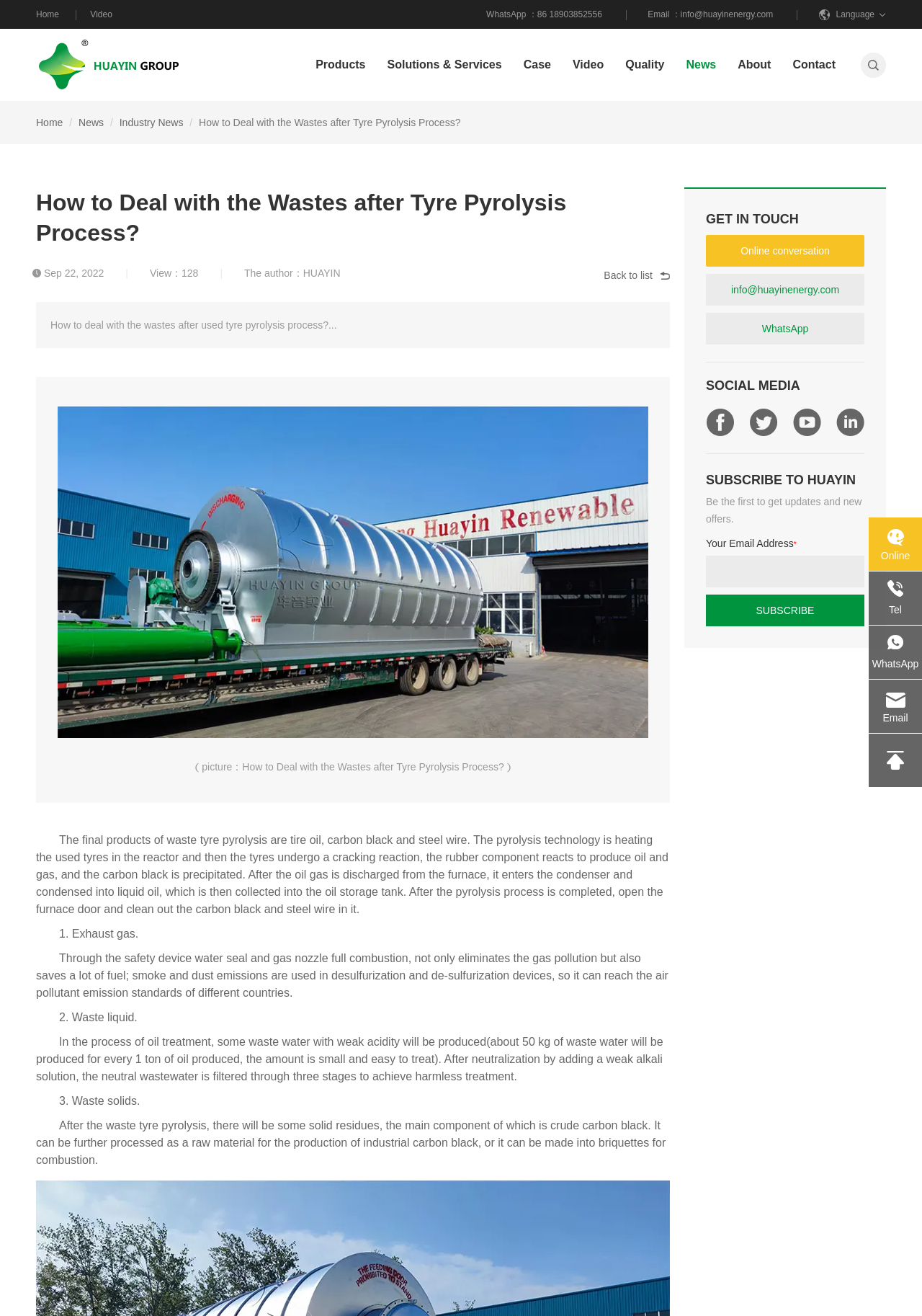Identify the bounding box for the element characterized by the following description: "Solutions & Services".

[0.42, 0.044, 0.544, 0.054]